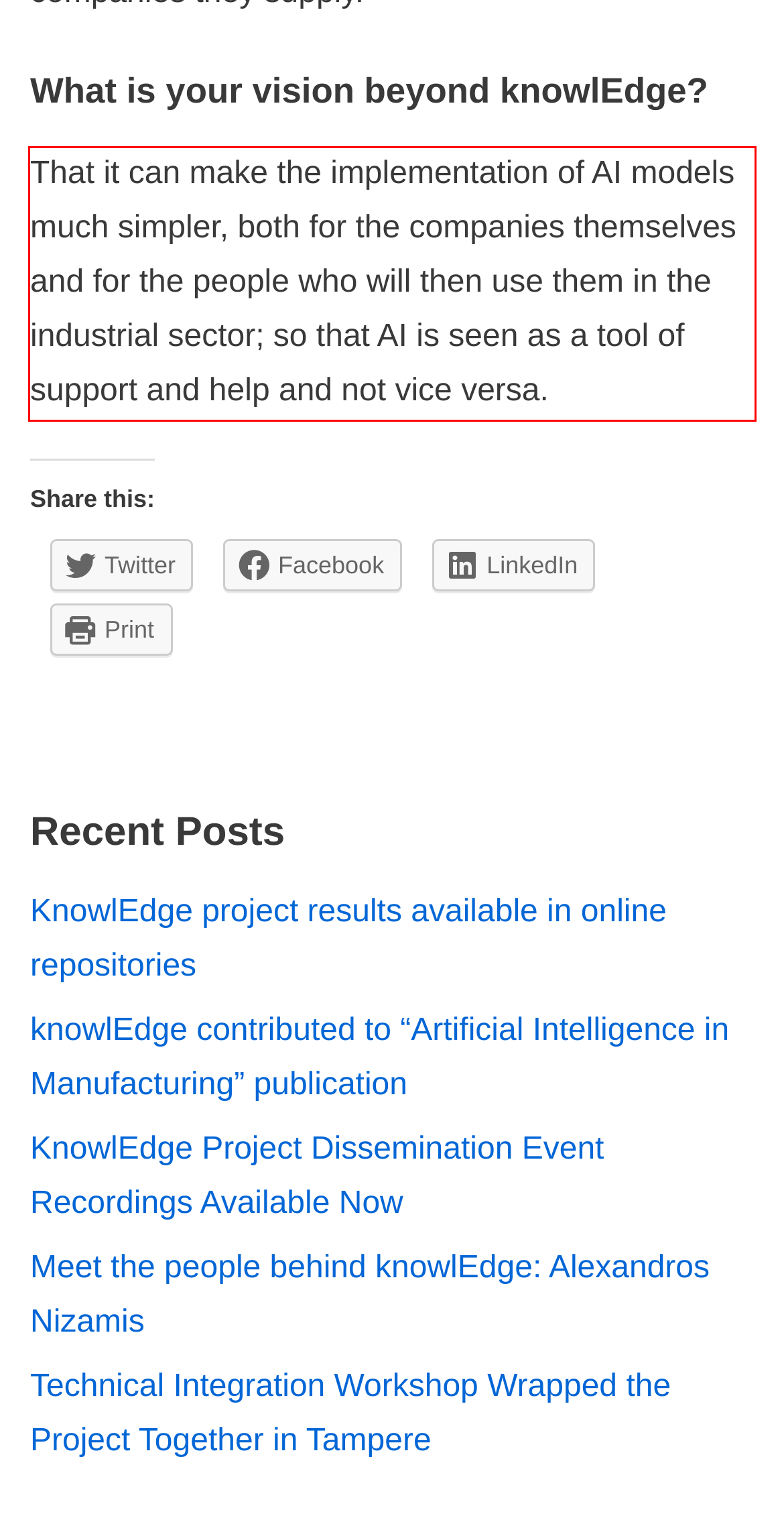Look at the screenshot of the webpage, locate the red rectangle bounding box, and generate the text content that it contains.

That it can make the implementation of AI models much simpler, both for the companies themselves and for the people who will then use them in the industrial sector; so that AI is seen as a tool of support and help and not vice versa.